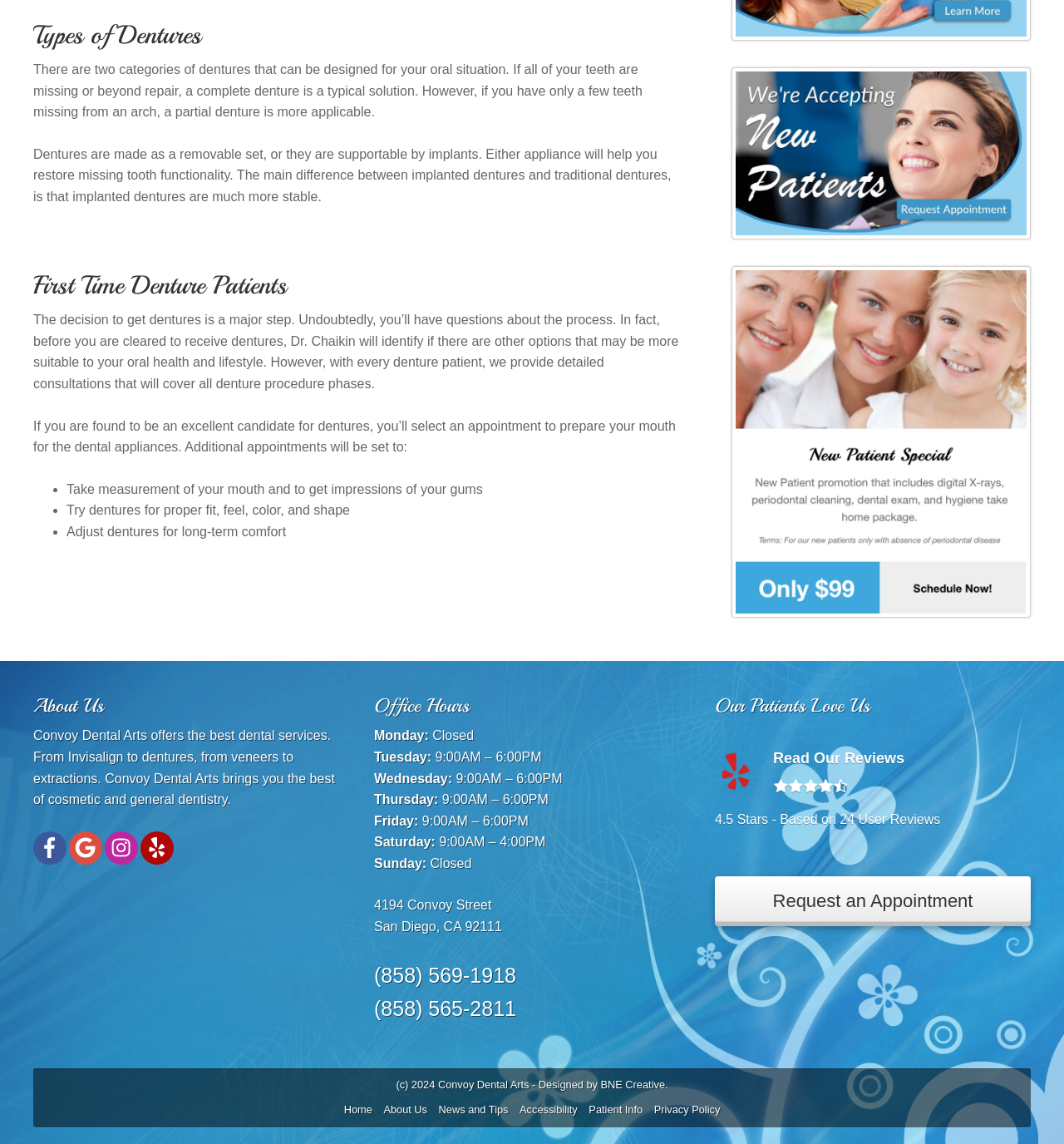What is the rating of Convoy Dental Arts?
Based on the visual content, answer with a single word or a brief phrase.

4.5 stars